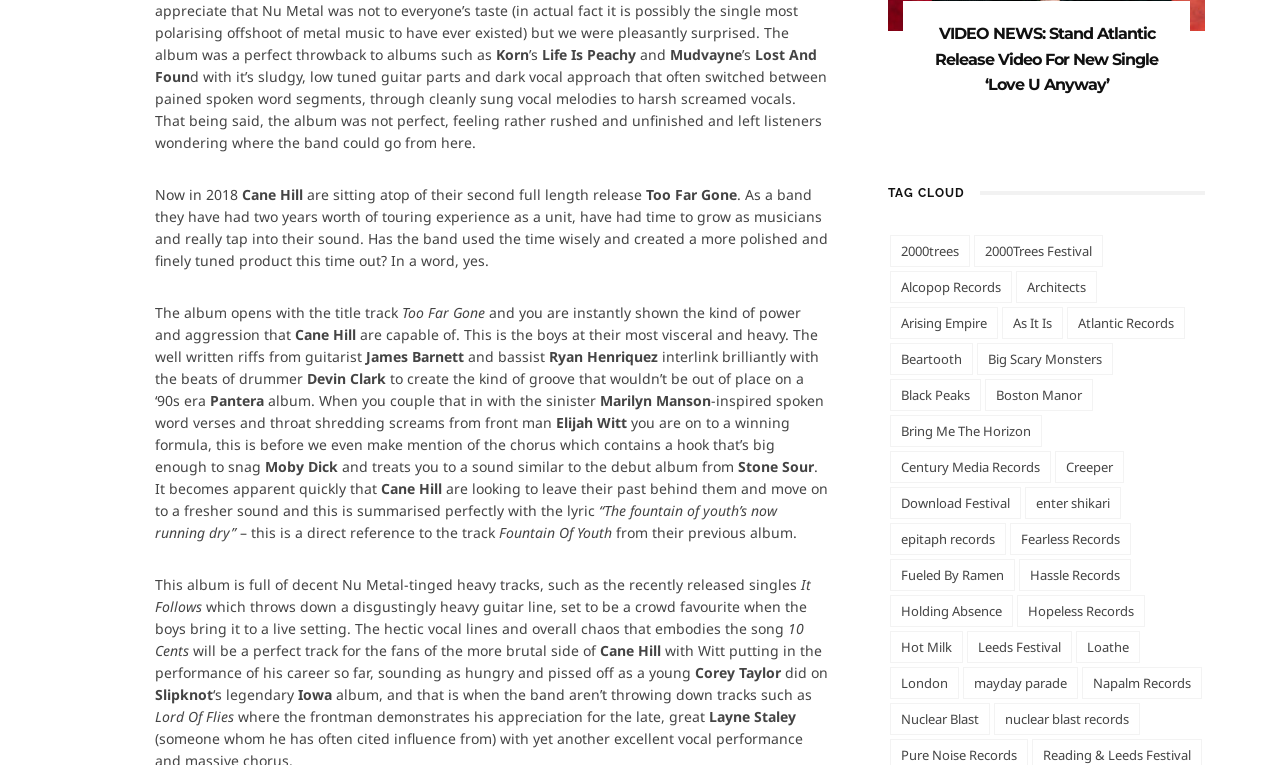What is the name of the guitarist mentioned in the article?
Kindly offer a comprehensive and detailed response to the question.

The article mentions the guitarist James Barnett, who is part of the band Cane Hill. The text highlights his contribution to the album, indicating that he is an important member of the band.